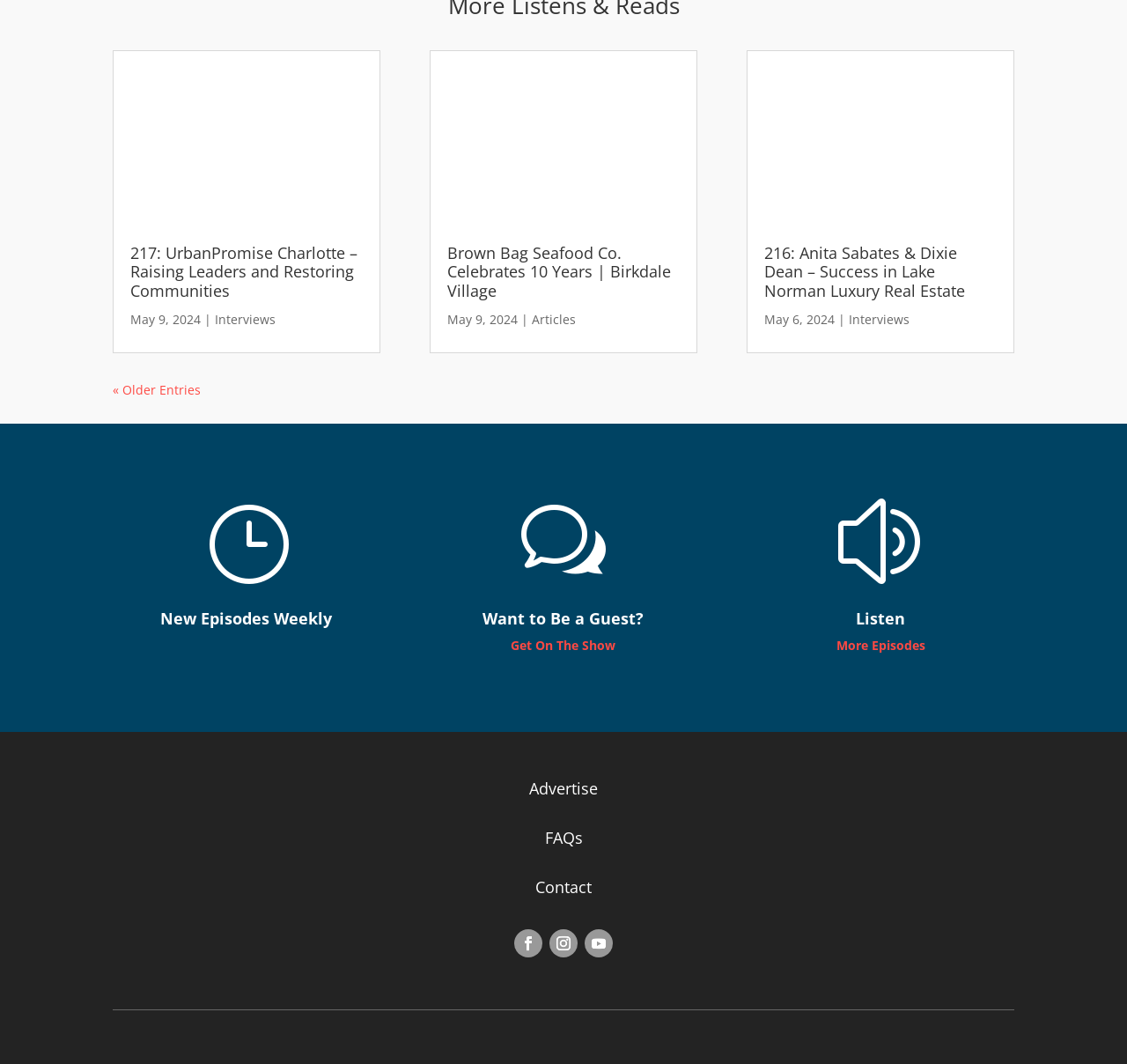Please identify the bounding box coordinates of the region to click in order to complete the given instruction: "Listen to a podcast". The coordinates should be four float numbers between 0 and 1, i.e., [left, top, right, bottom].

[0.759, 0.571, 0.803, 0.591]